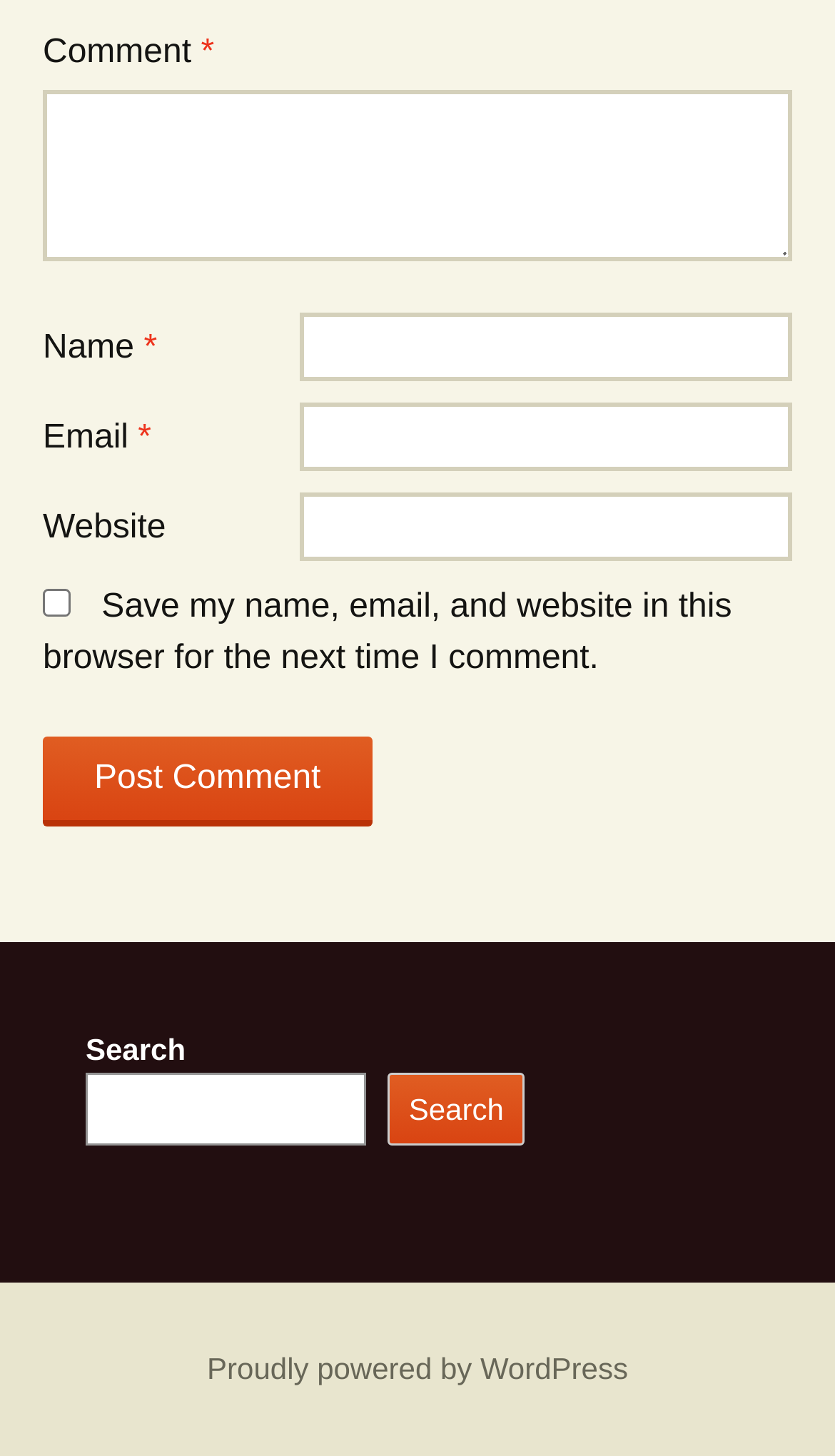Use a single word or phrase to answer the question:
What is the label of the checkbox?

Save my name, email, and website in this browser for the next time I comment.